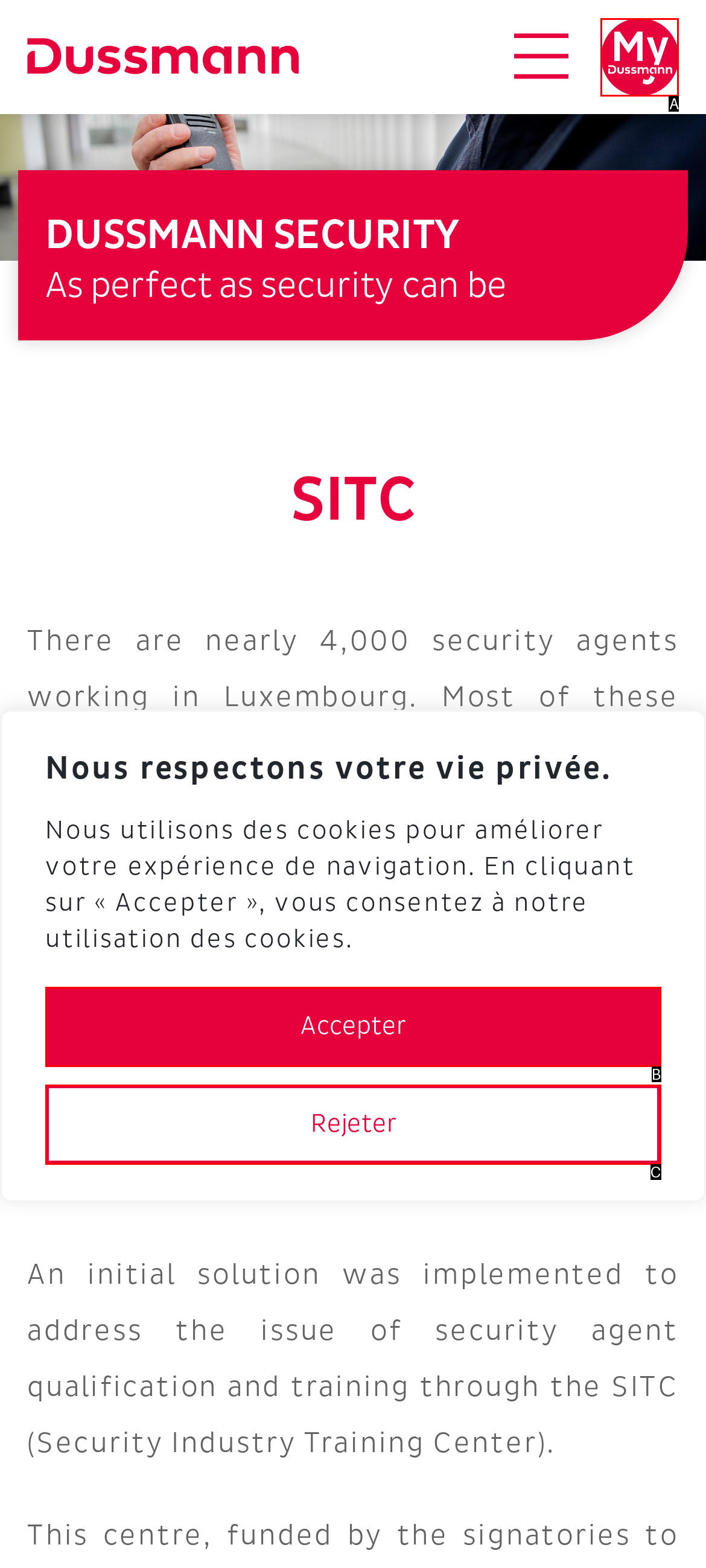Tell me which one HTML element best matches the description: Accepter Answer with the option's letter from the given choices directly.

B